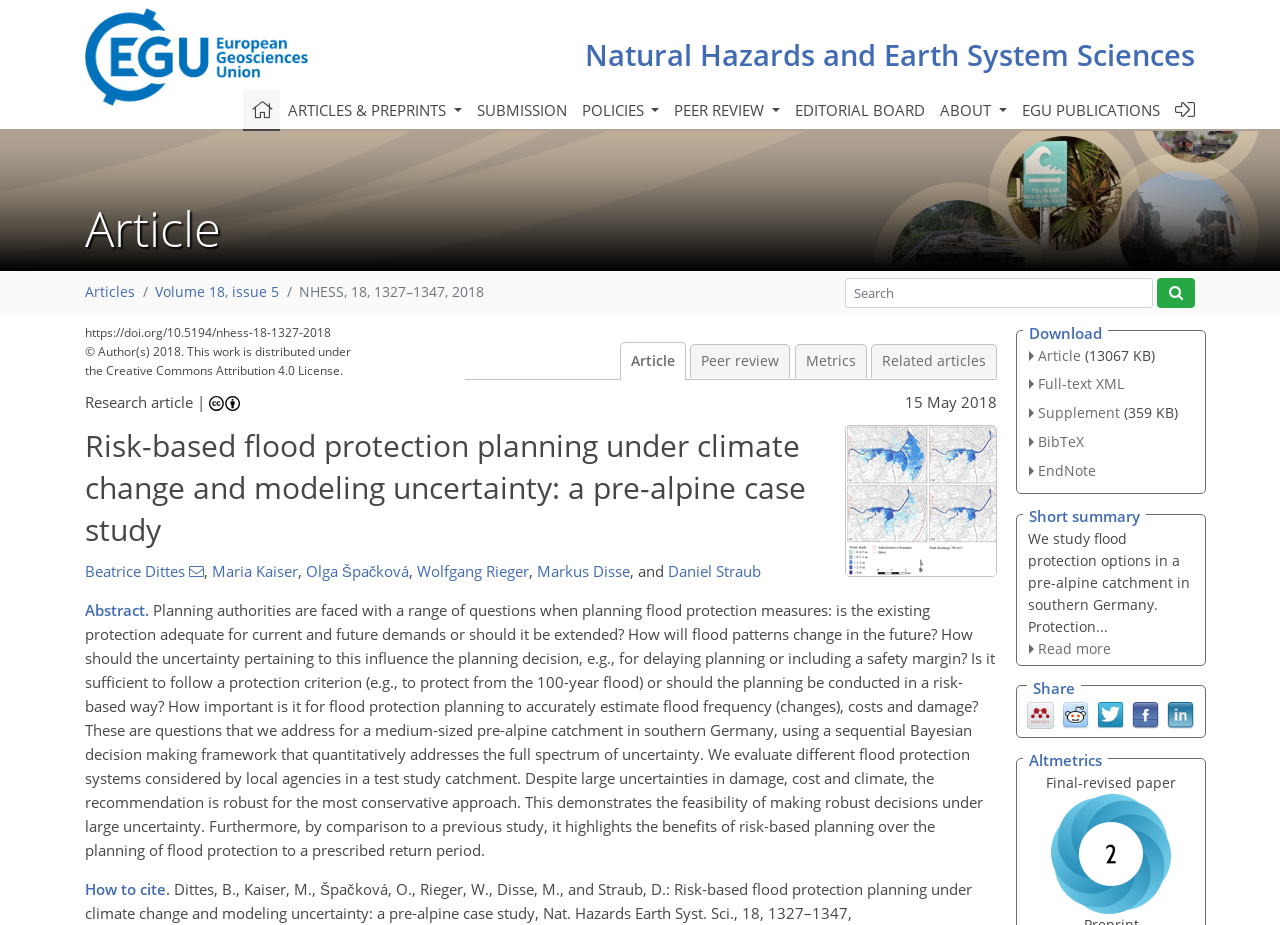Pinpoint the bounding box coordinates of the clickable element to carry out the following instruction: "Search for articles."

[0.66, 0.301, 0.901, 0.333]